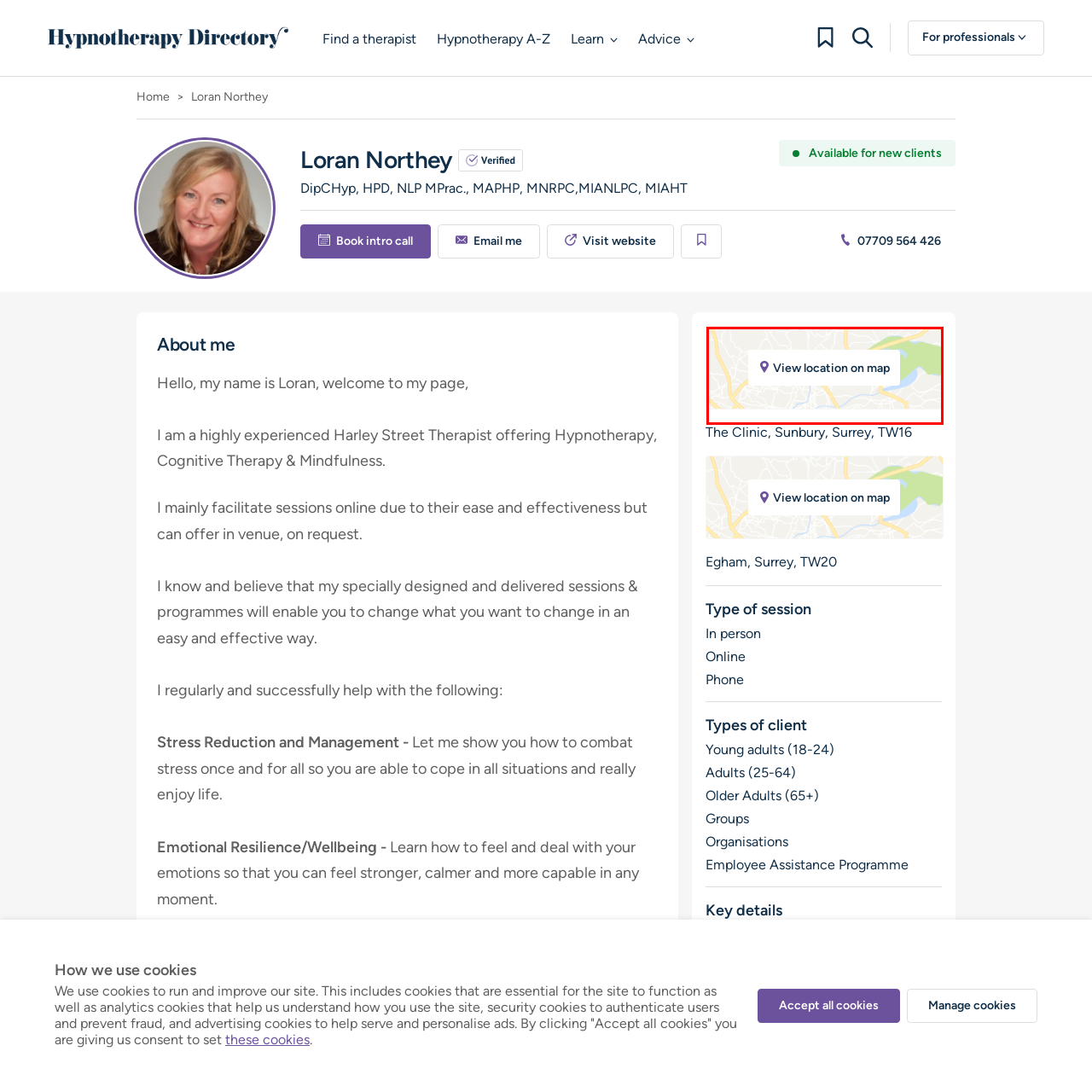What type of services are offered by Loran Northey?
Focus on the section marked by the red bounding box and elaborate on the question as thoroughly as possible.

Loran Northey offers hypnotherapy services, which are available to clients who can navigate to the clinic's physical address using the interactive link 'View location on map'.